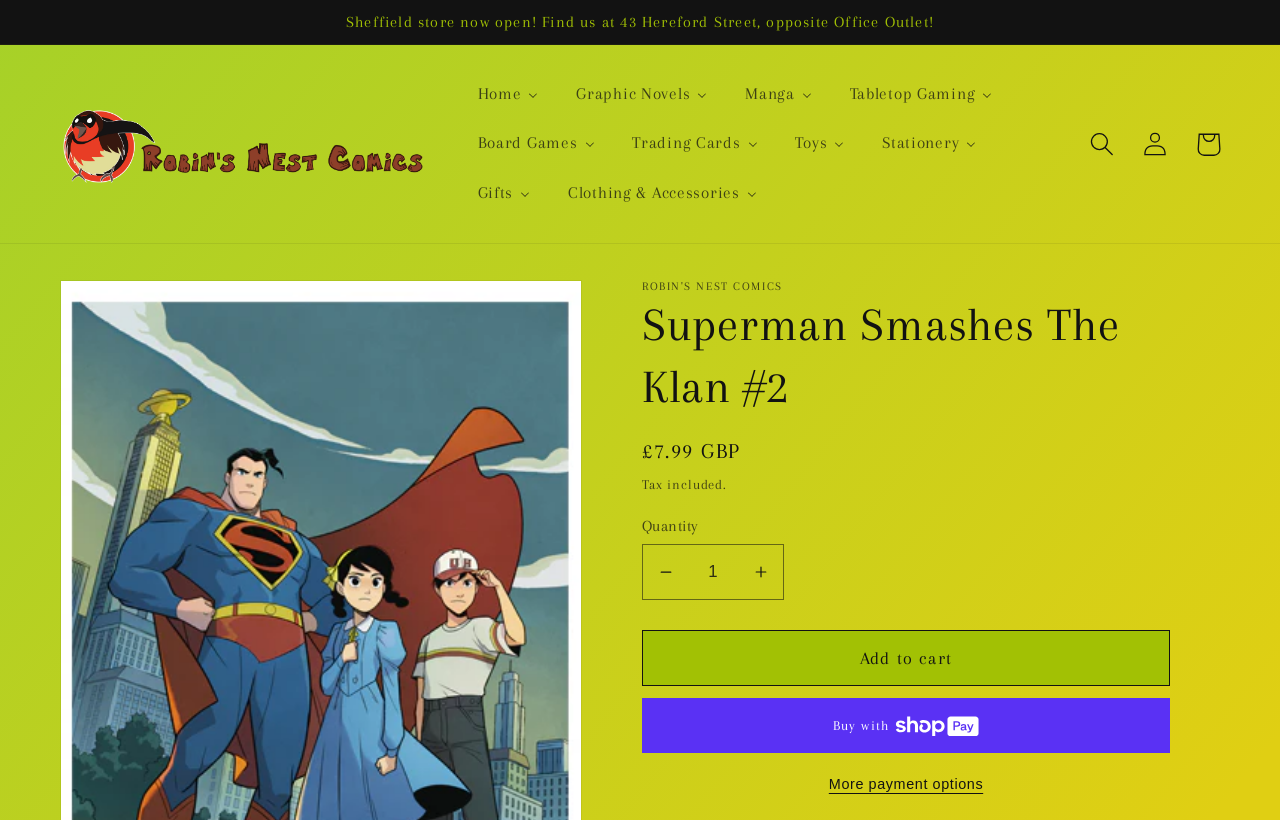Determine the bounding box coordinates of the element's region needed to click to follow the instruction: "search for a product". Provide these coordinates as four float numbers between 0 and 1, formatted as [left, top, right, bottom].

None